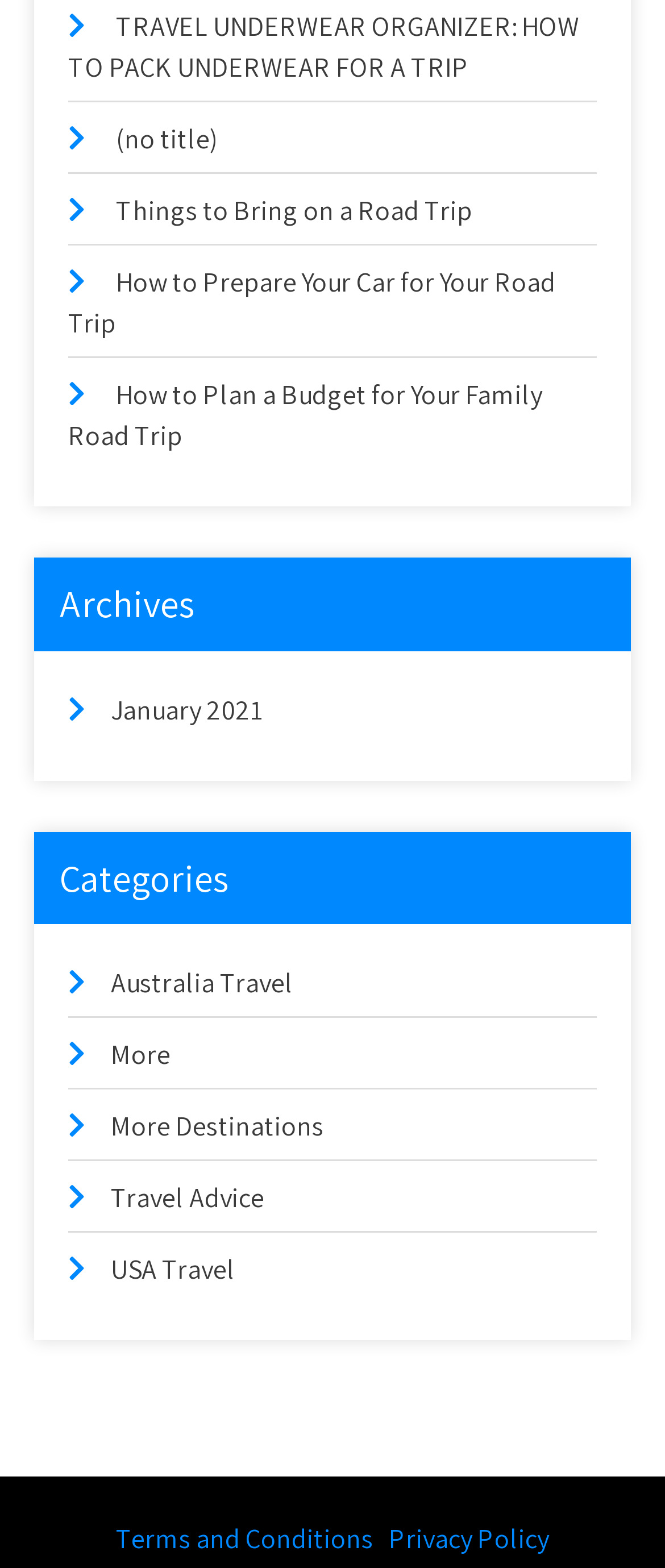Give a succinct answer to this question in a single word or phrase: 
What is the category of the link 'Australia Travel'?

Travel Advice